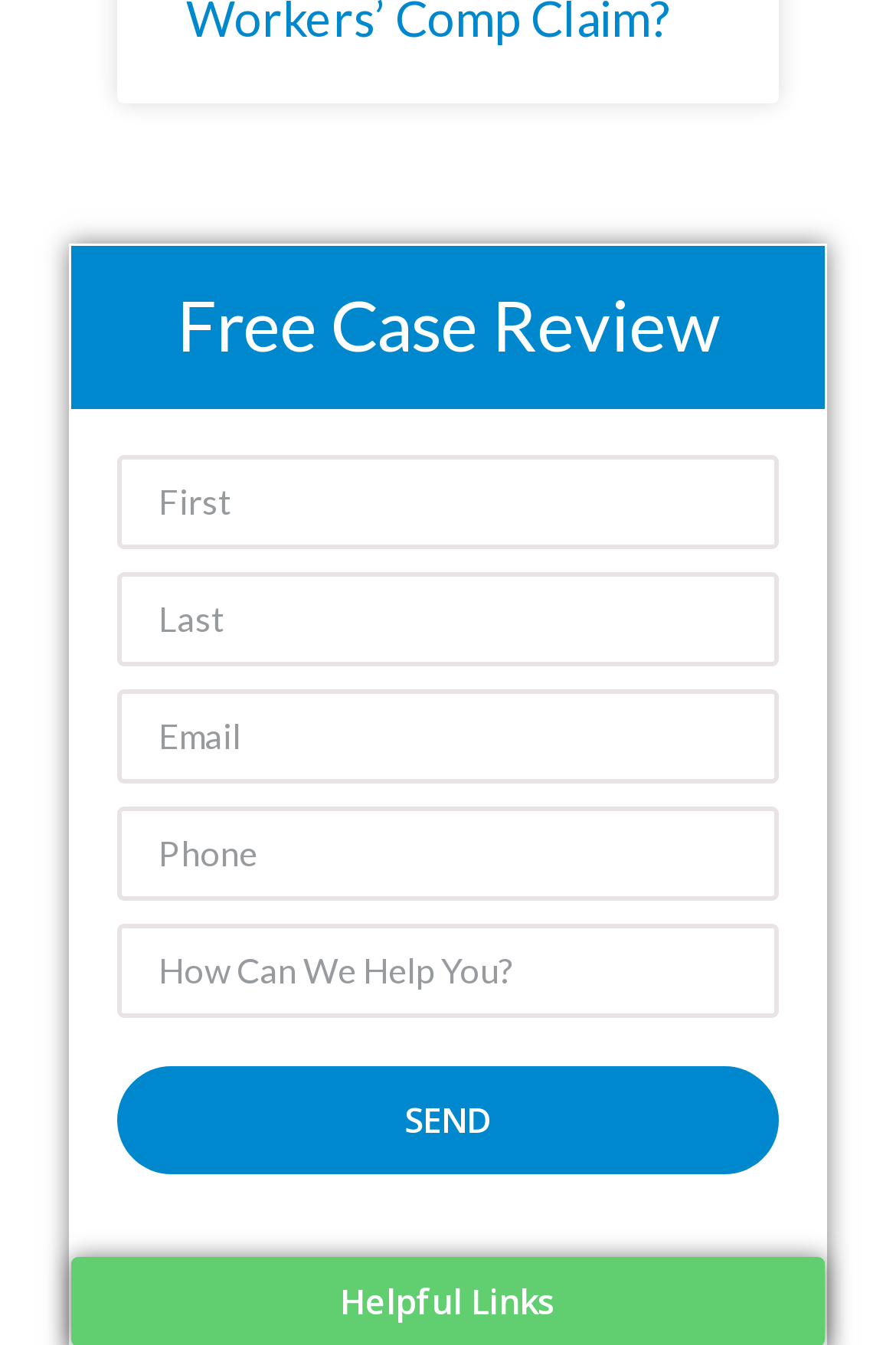Show the bounding box coordinates for the HTML element described as: "Send".

[0.131, 0.792, 0.869, 0.872]